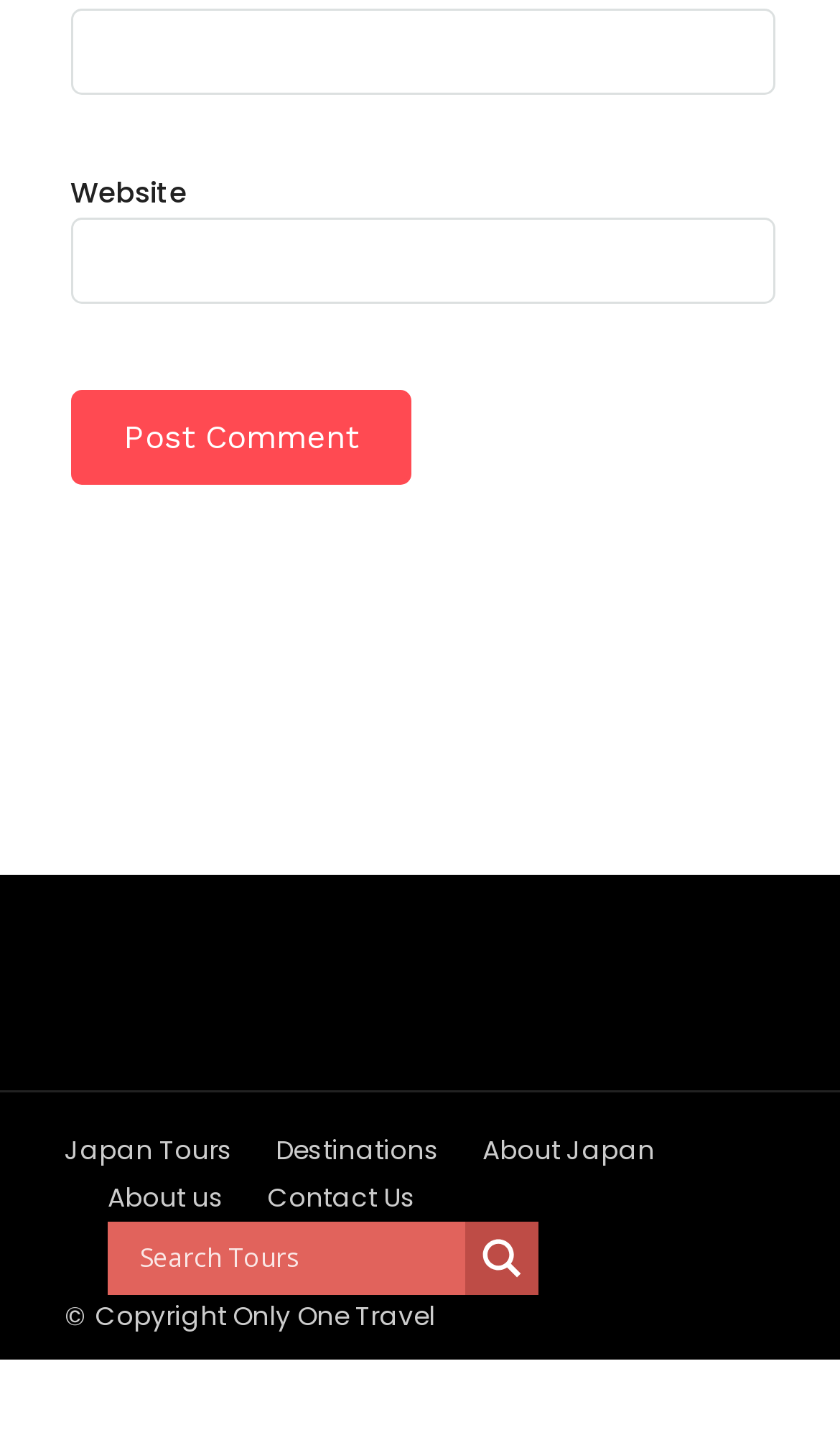Please locate the clickable area by providing the bounding box coordinates to follow this instruction: "Click the search magnifier button".

[0.554, 0.851, 0.641, 0.902]